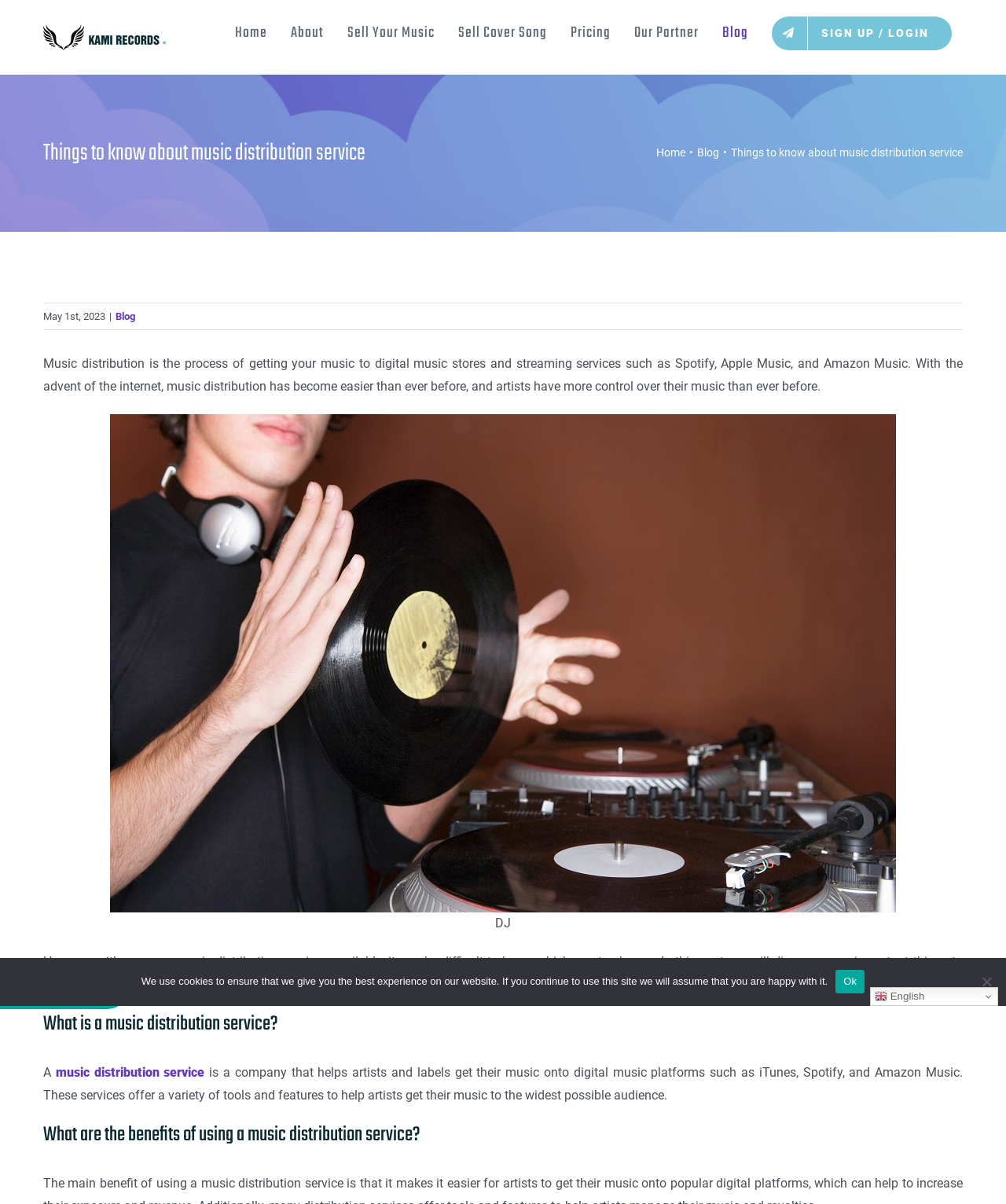What is the purpose of a music distribution service?
Observe the image and answer the question with a one-word or short phrase response.

Help artists get music onto digital platforms